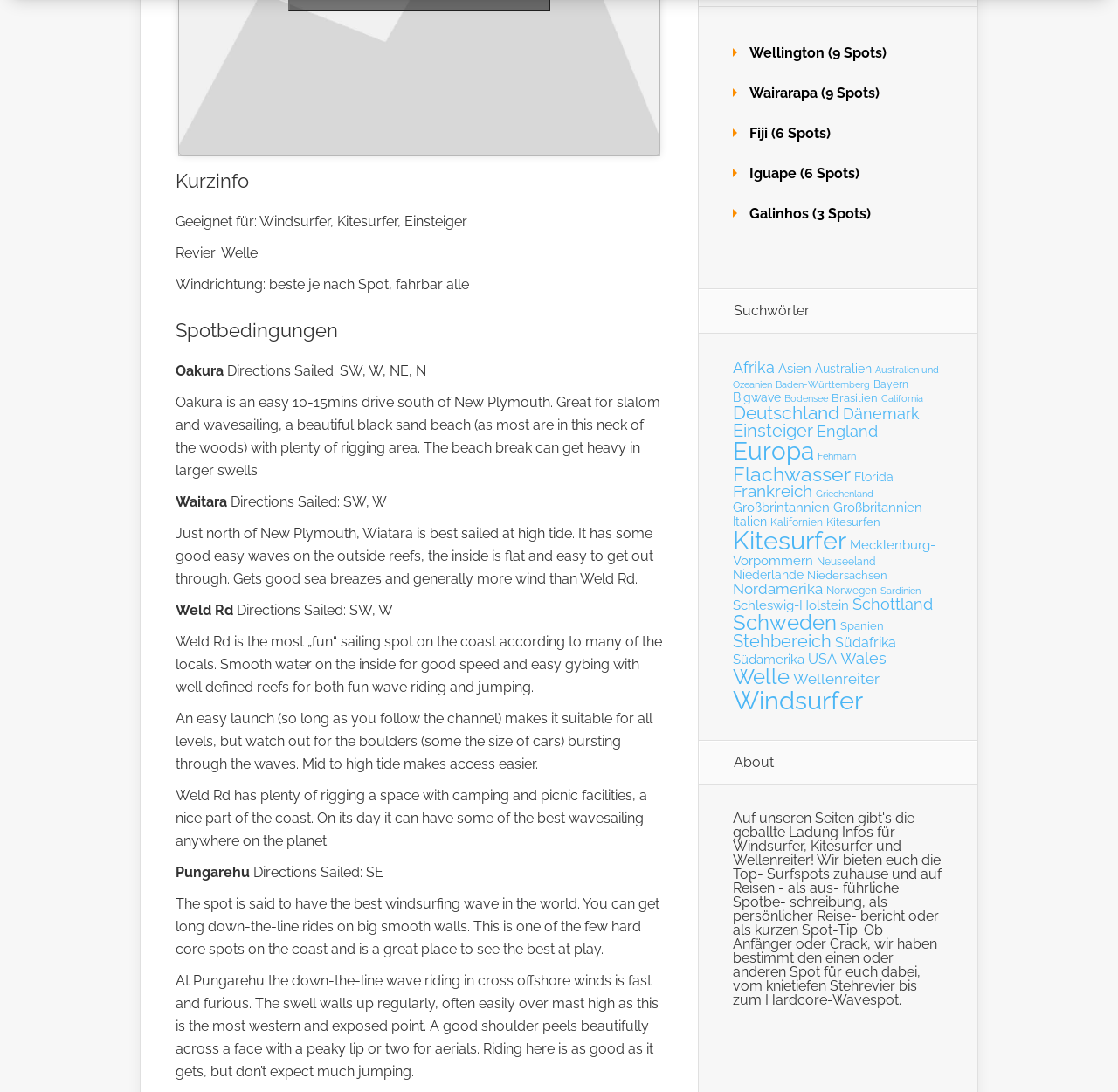Show the bounding box coordinates for the element that needs to be clicked to execute the following instruction: "Click on Wellington link". Provide the coordinates in the form of four float numbers between 0 and 1, i.e., [left, top, right, bottom].

[0.67, 0.041, 0.793, 0.056]